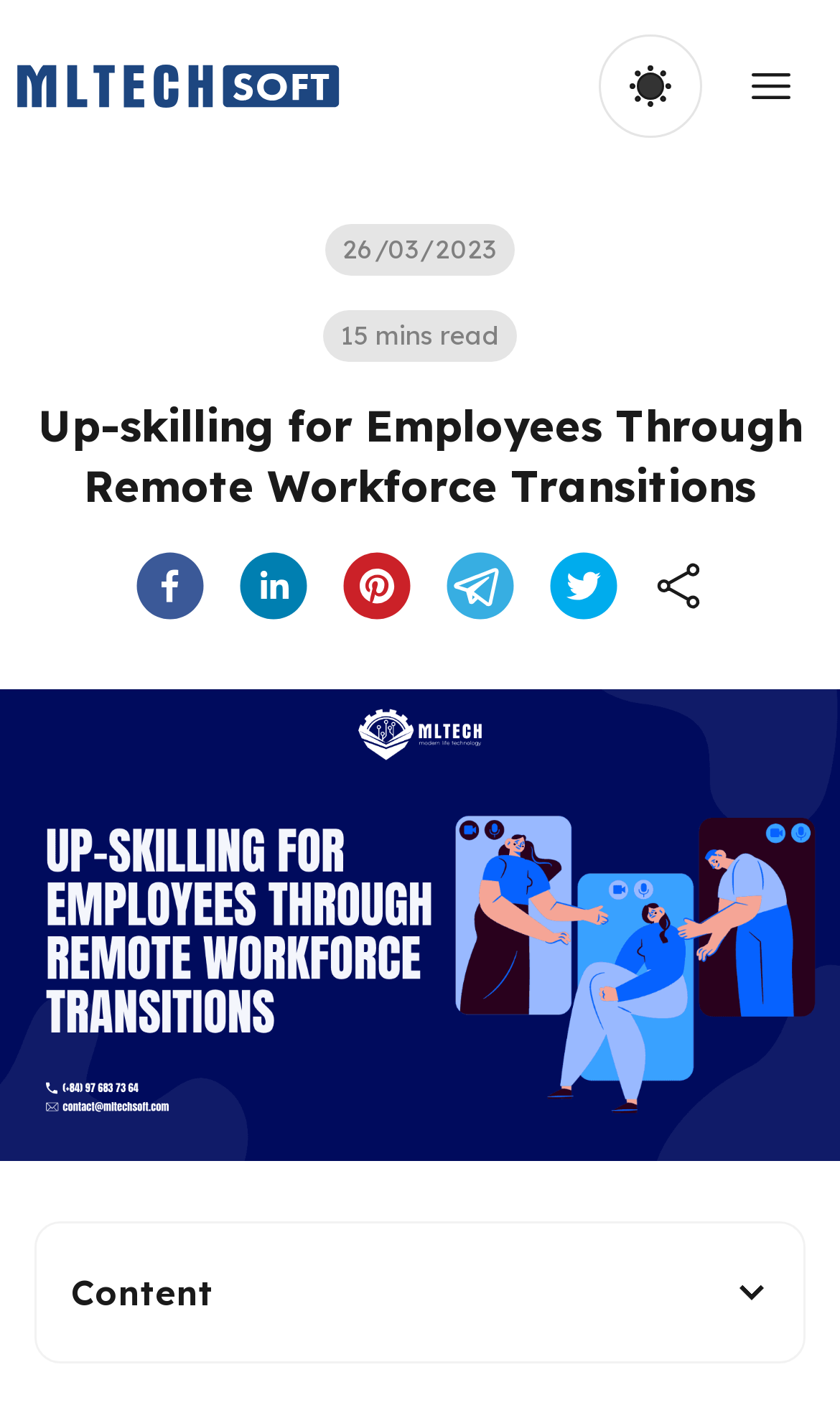Provide a short answer to the following question with just one word or phrase: How long does it take to read the article?

15 mins